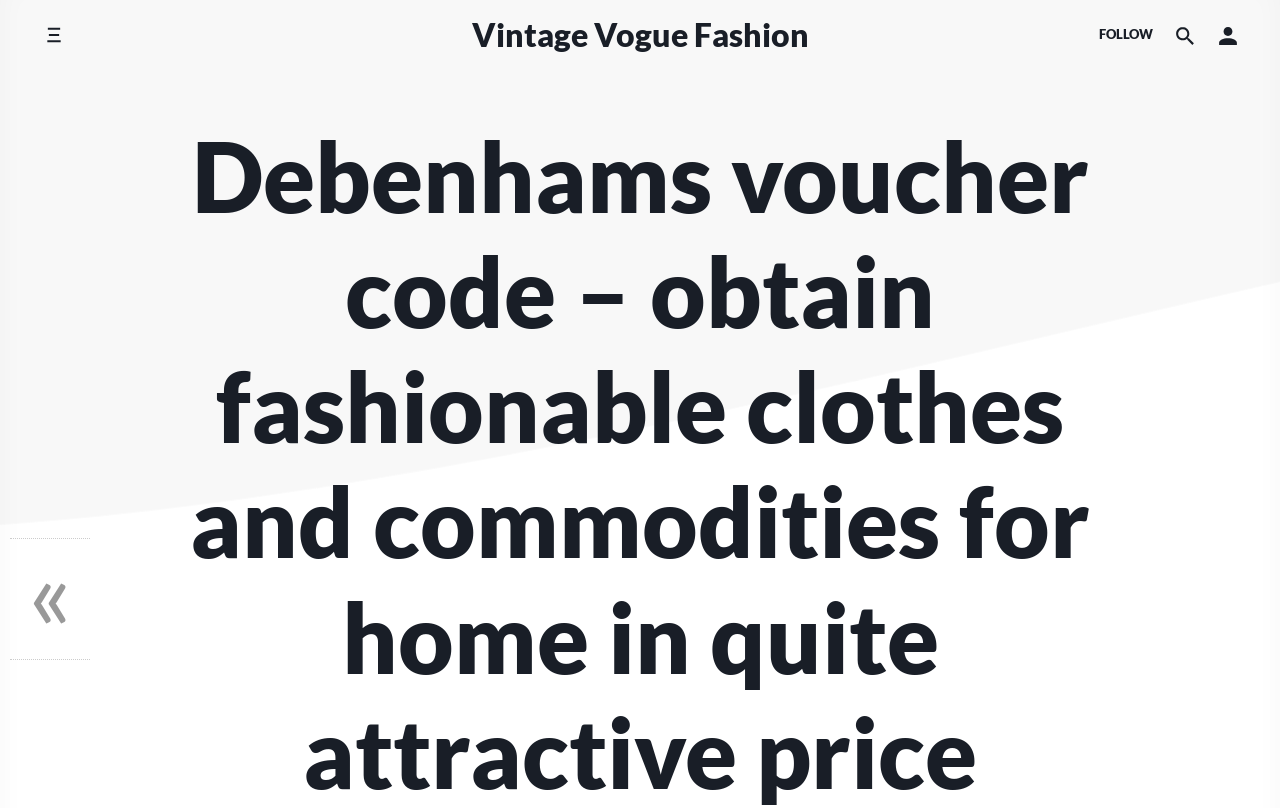What is the text above the searchbox?
Please provide a comprehensive answer based on the visual information in the image.

I found the text above the searchbox by looking at the StaticText element with the text 'Search the website' which is located above the searchbox.